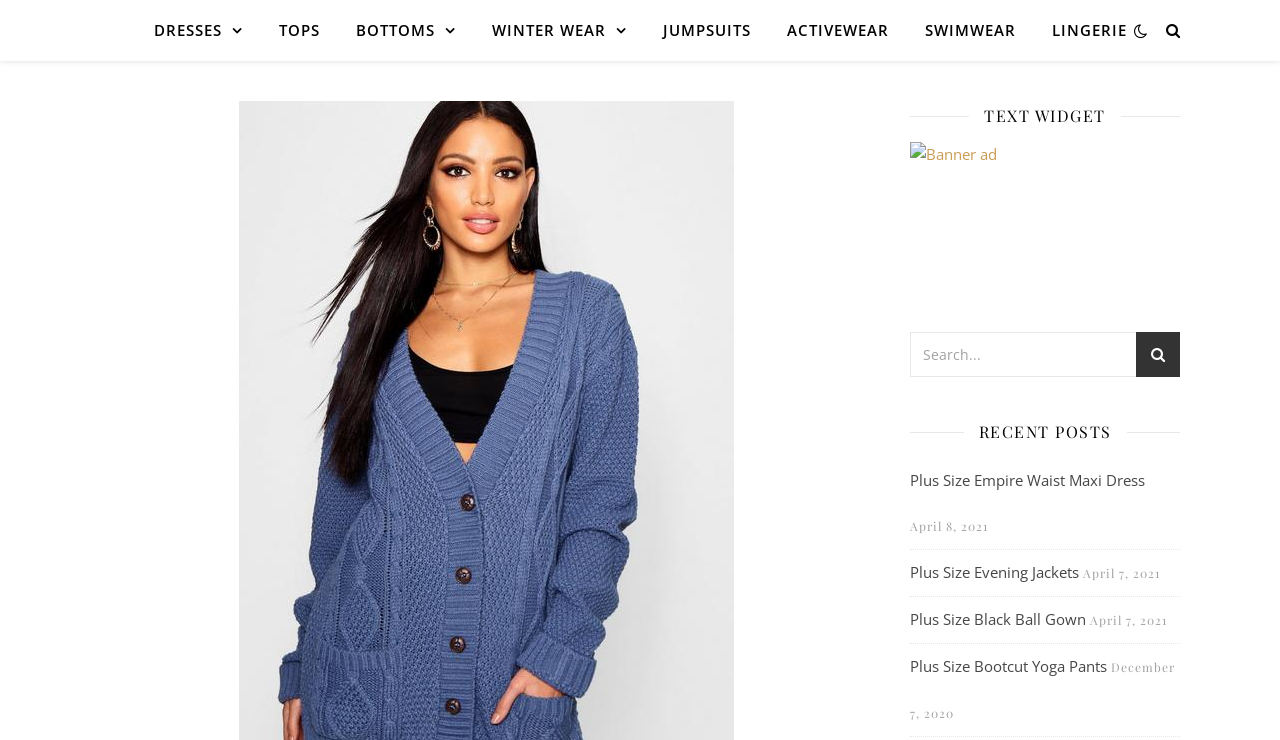Please specify the bounding box coordinates of the element that should be clicked to execute the given instruction: 'Check recent posts'. Ensure the coordinates are four float numbers between 0 and 1, expressed as [left, top, right, bottom].

[0.764, 0.564, 0.868, 0.603]